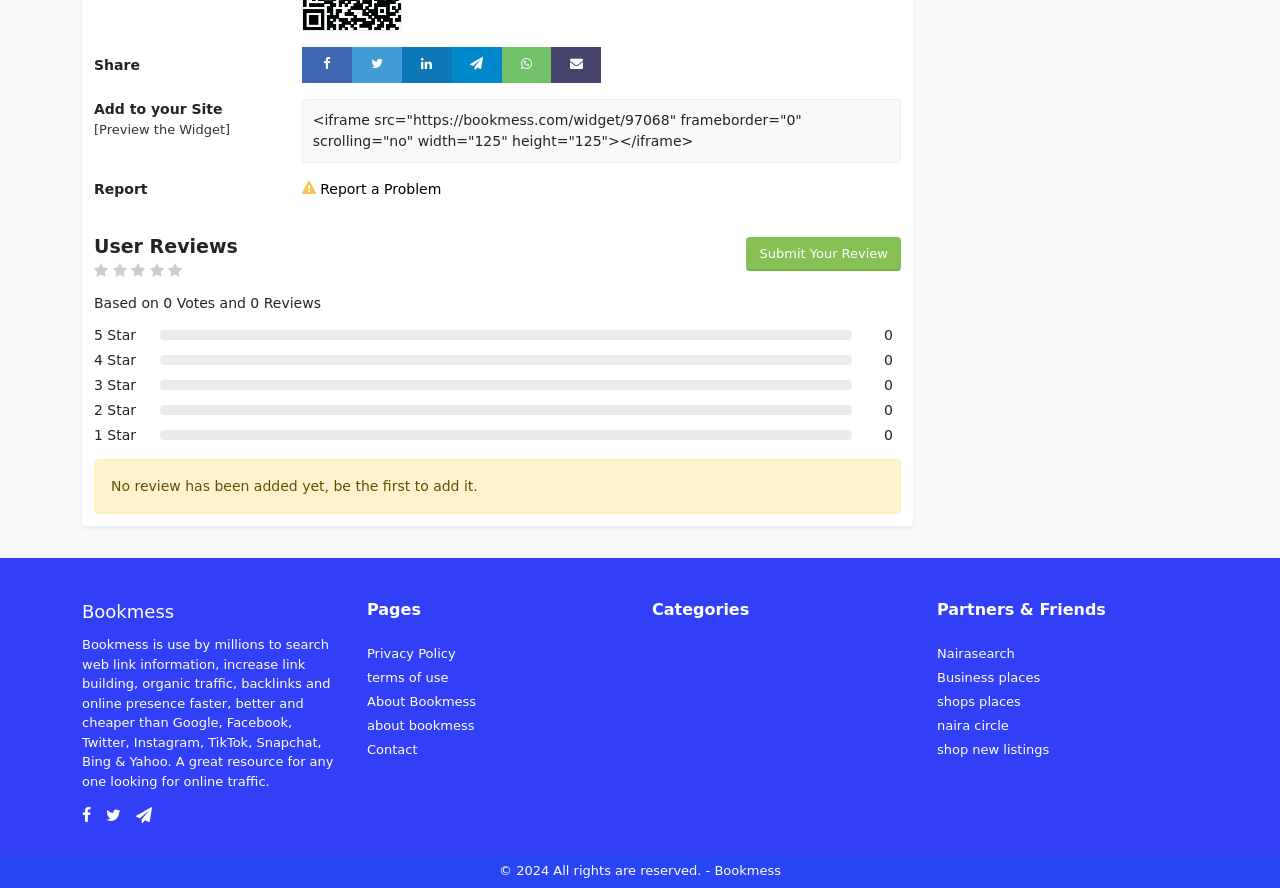Please determine the bounding box coordinates of the element to click in order to execute the following instruction: "Click the 'Share' button". The coordinates should be four float numbers between 0 and 1, specified as [left, top, right, bottom].

[0.073, 0.064, 0.109, 0.082]